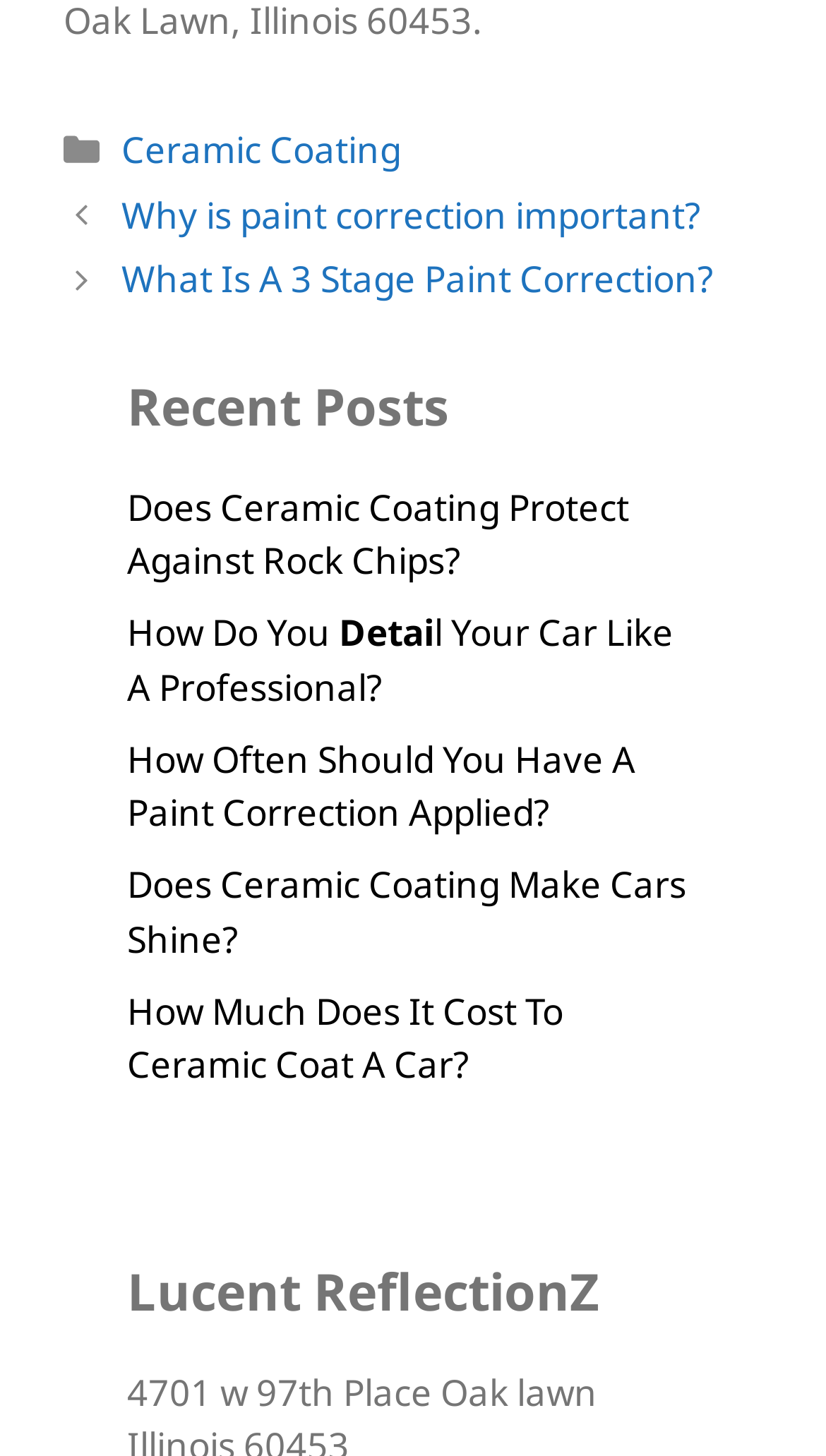Please give a succinct answer to the question in one word or phrase:
How many categories are listed on the webpage?

1